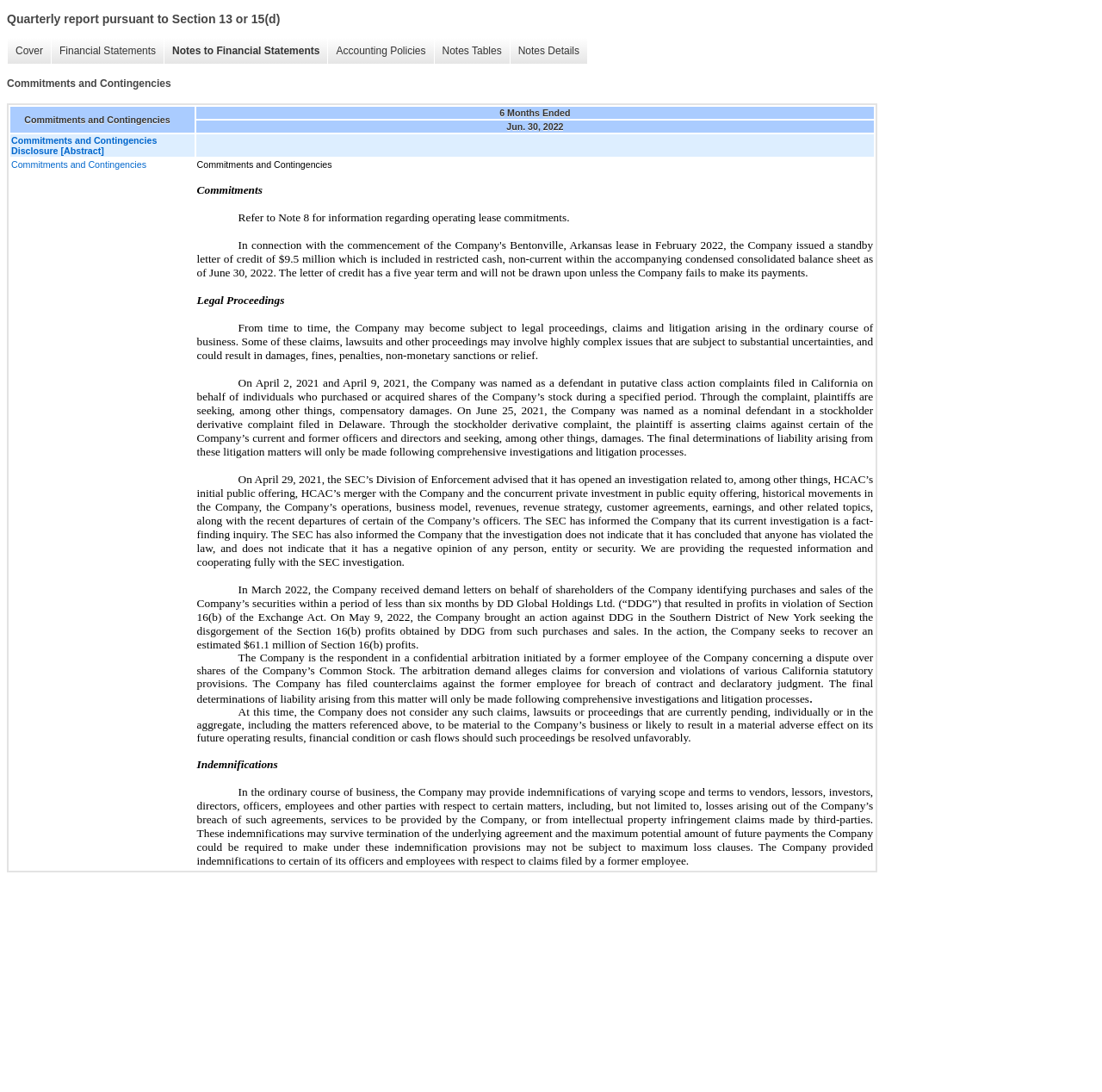Locate the bounding box coordinates of the segment that needs to be clicked to meet this instruction: "Go to 'Commitments and Contingencies'".

[0.006, 0.071, 0.796, 0.082]